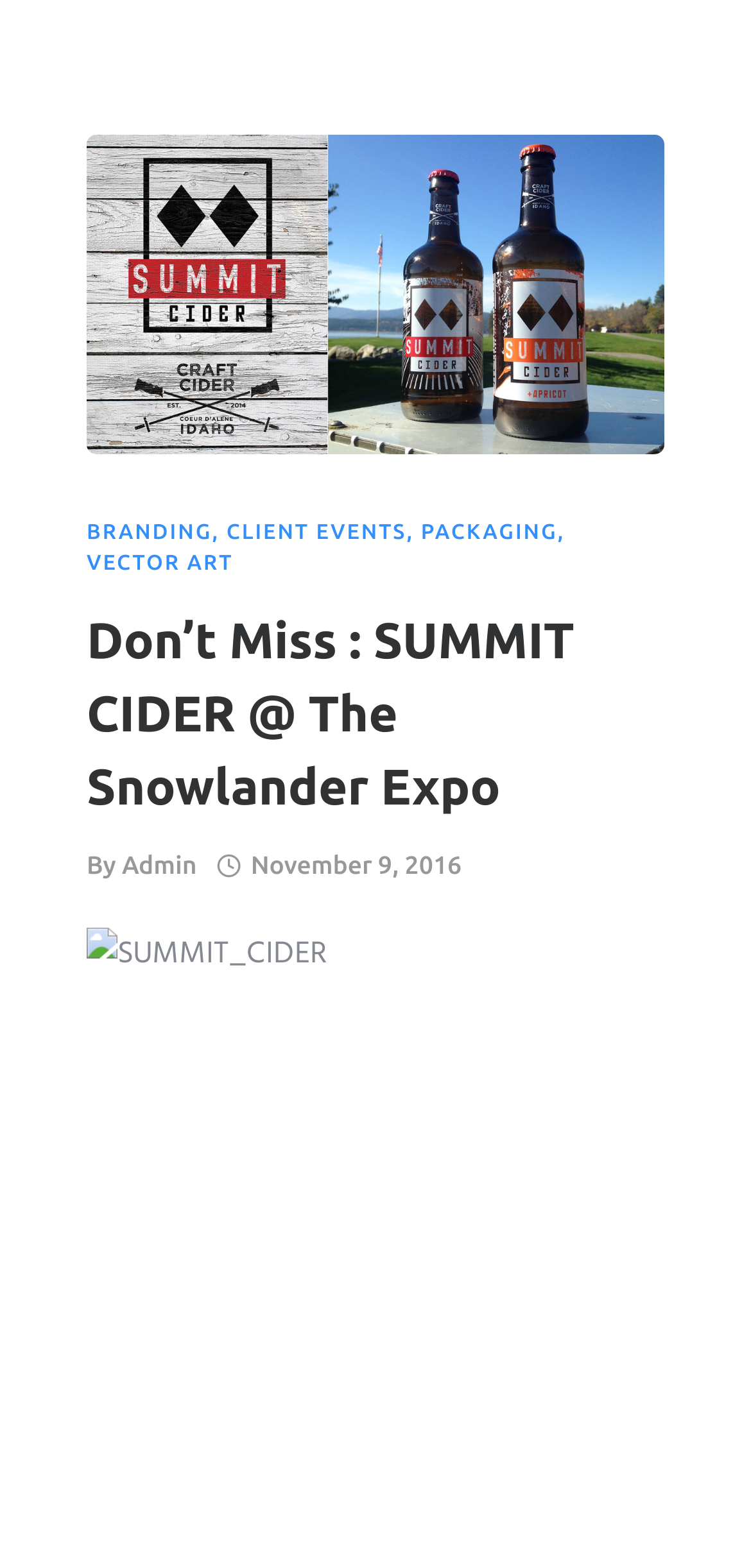Find and provide the bounding box coordinates for the UI element described with: "Client Events".

[0.301, 0.334, 0.541, 0.347]